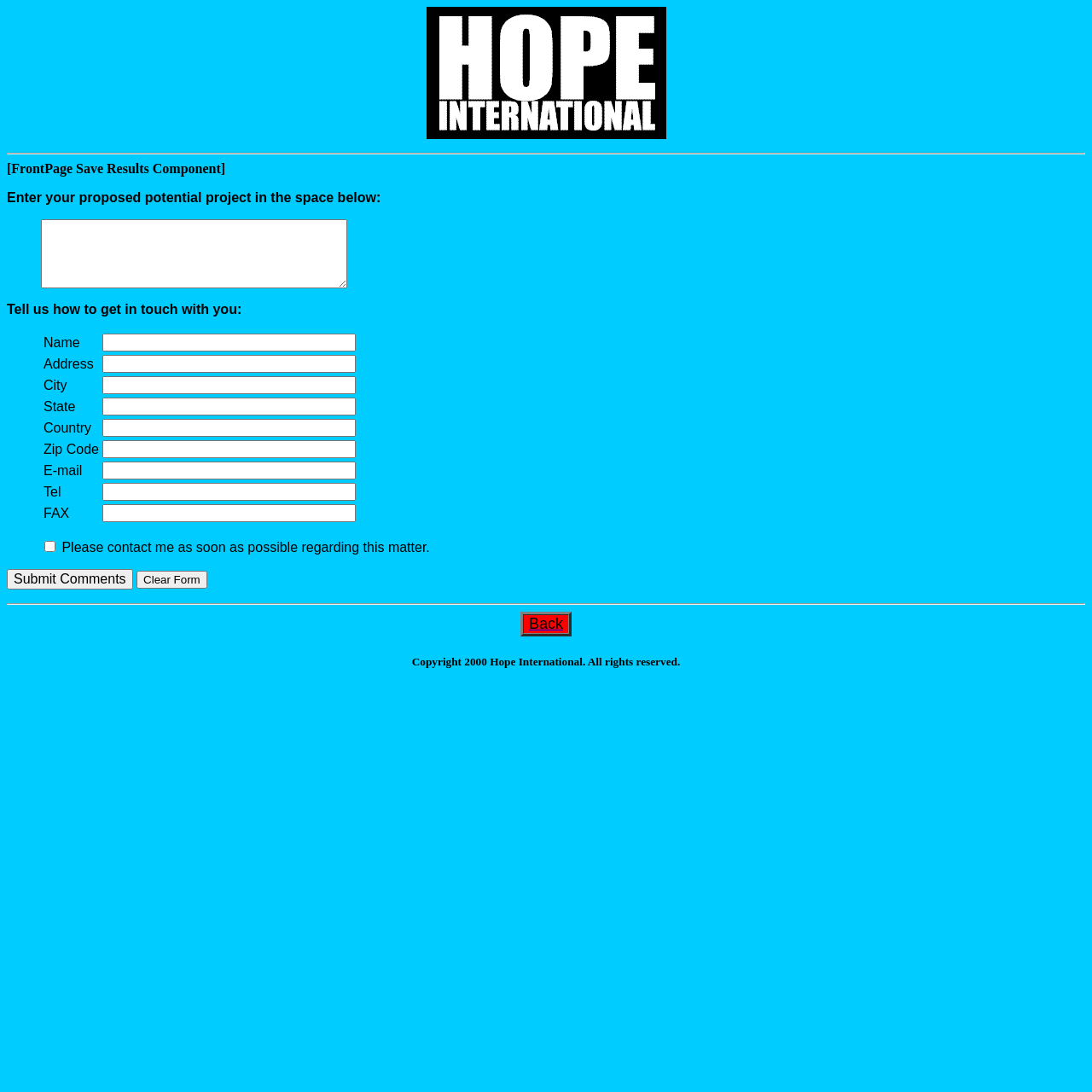Please mark the clickable region by giving the bounding box coordinates needed to complete this instruction: "Click the back button".

[0.484, 0.563, 0.516, 0.579]